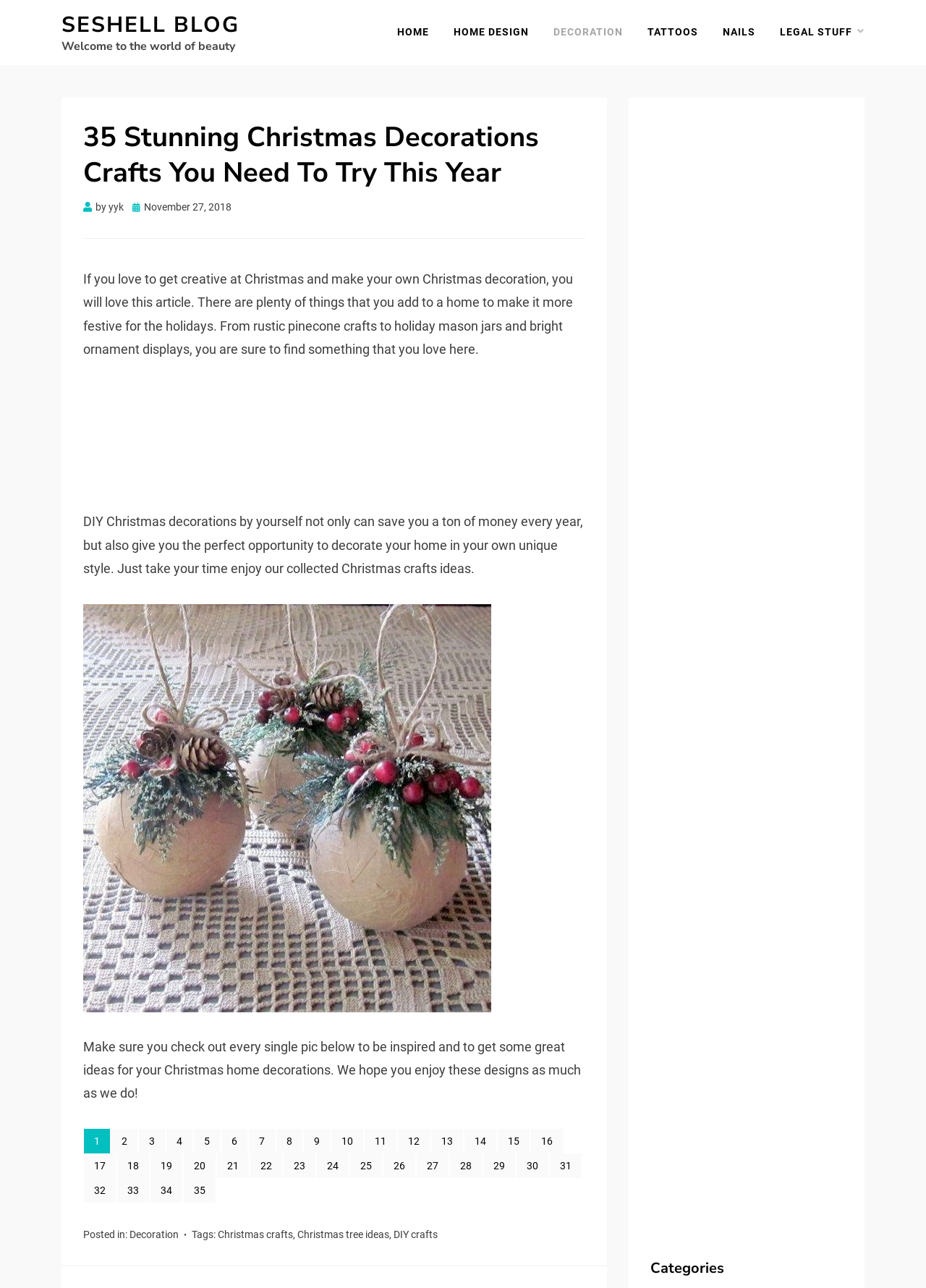Summarize the webpage comprehensively, mentioning all visible components.

This webpage is about Christmas decorations and crafts. At the top, there is a navigation menu with links to "HOME", "HOME DESIGN", "DECORATION", "TATTOOS", "NAILS", and "LEGAL STUFF". Below the navigation menu, there is a header section with the title "35 Stunning Christmas Decorations Crafts You Need To Try This Year" and a subtitle "by yyk" with a posting date. 

The main content of the webpage is an article that discusses the benefits of making your own Christmas decorations, including saving money and creating a unique style. The article is divided into sections, with a brief introduction, followed by a paragraph of text, and then an image related to holiday decorations and crafts. 

Below the image, there are links to numbered pages, from 2 to 35, which likely contain more Christmas decoration ideas. On the right side of the webpage, there are two advertisements, one above and one below the main content. 

At the bottom of the webpage, there is a footer section with links to categories, including "Decoration", and tags, such as "Christmas crafts", "Christmas tree ideas", and "DIY crafts".